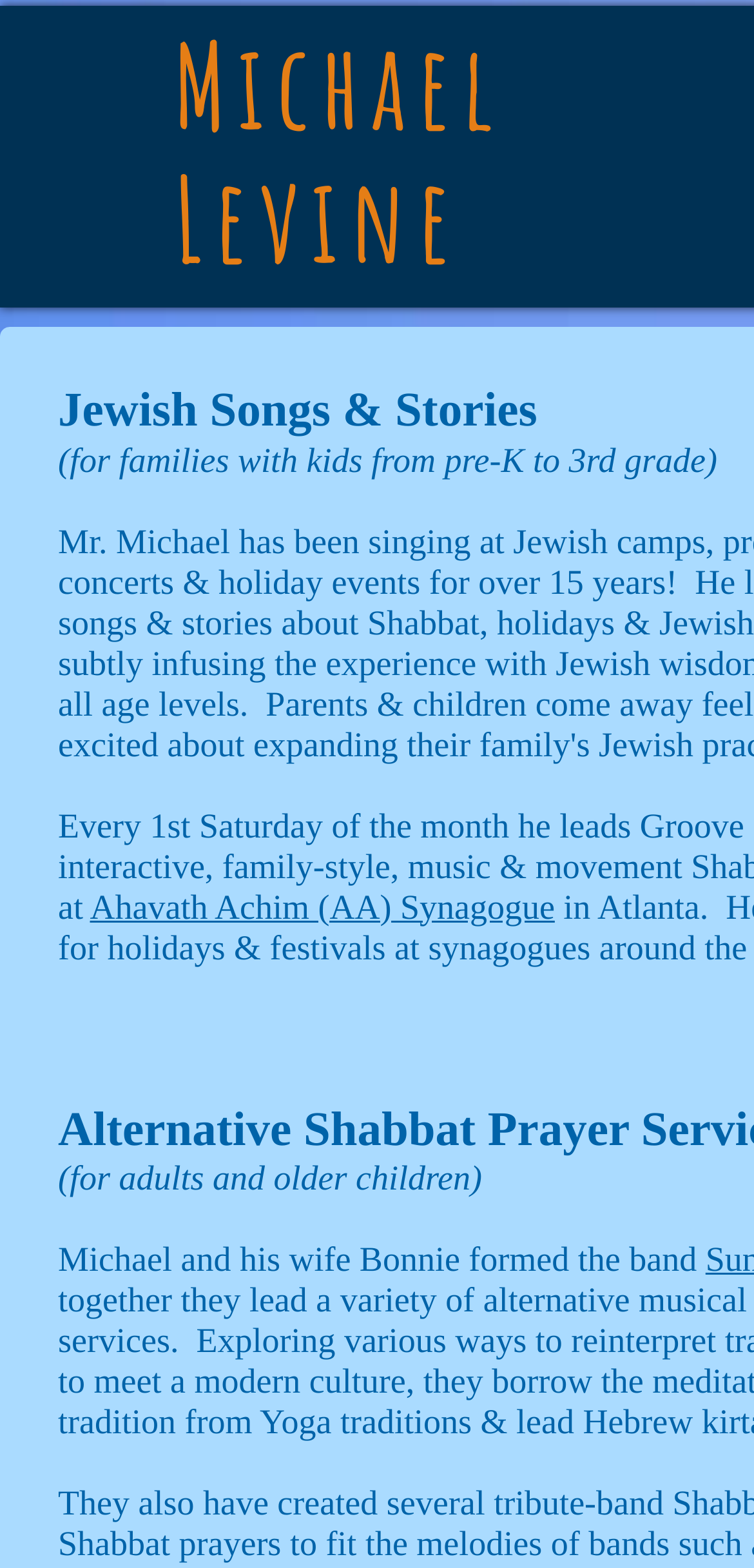What is the relationship between Michael and Bonnie? Observe the screenshot and provide a one-word or short phrase answer.

Husband and wife